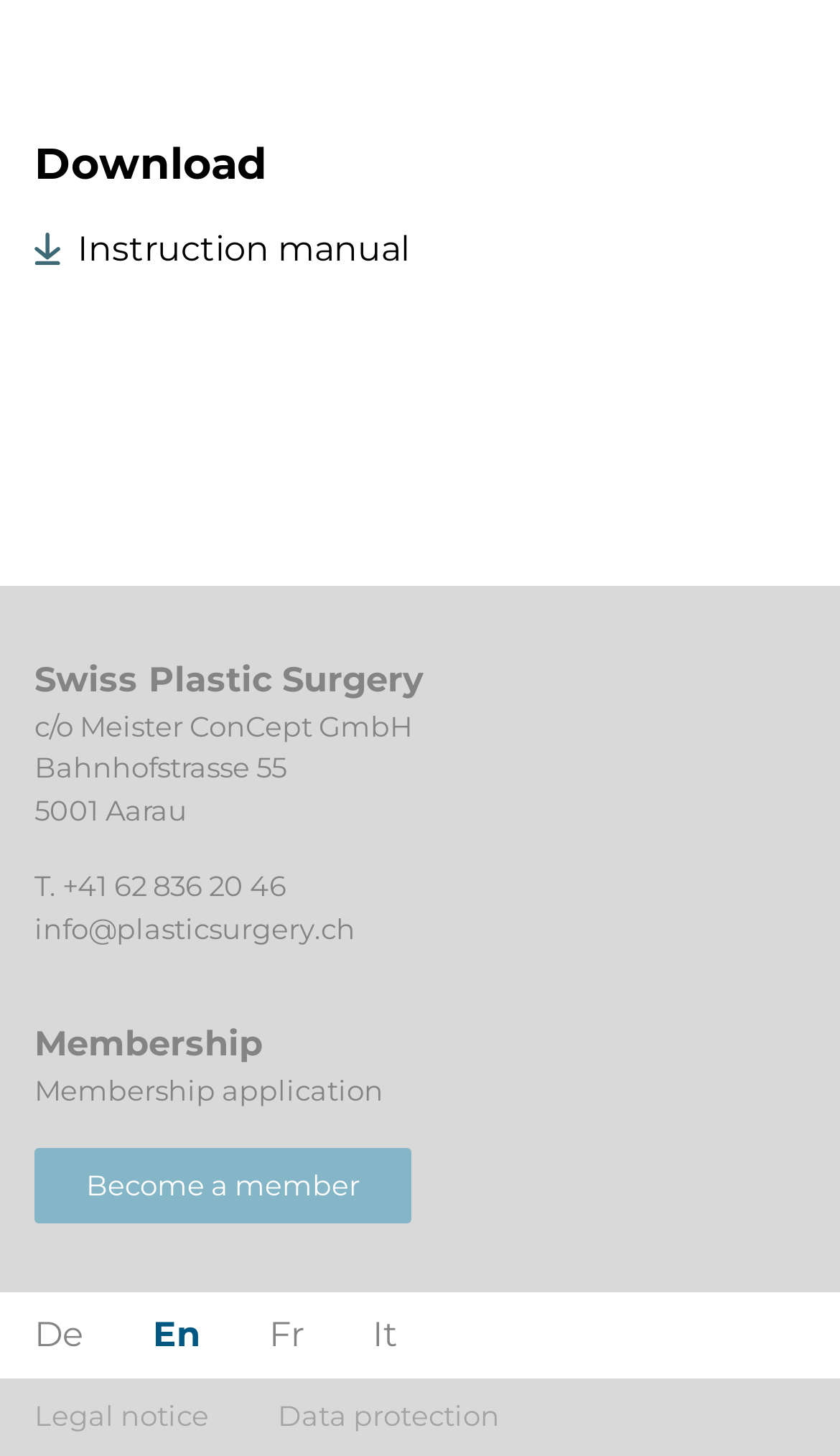What is the email address of the organization?
Using the visual information, reply with a single word or short phrase.

info@plasticsurgery.ch